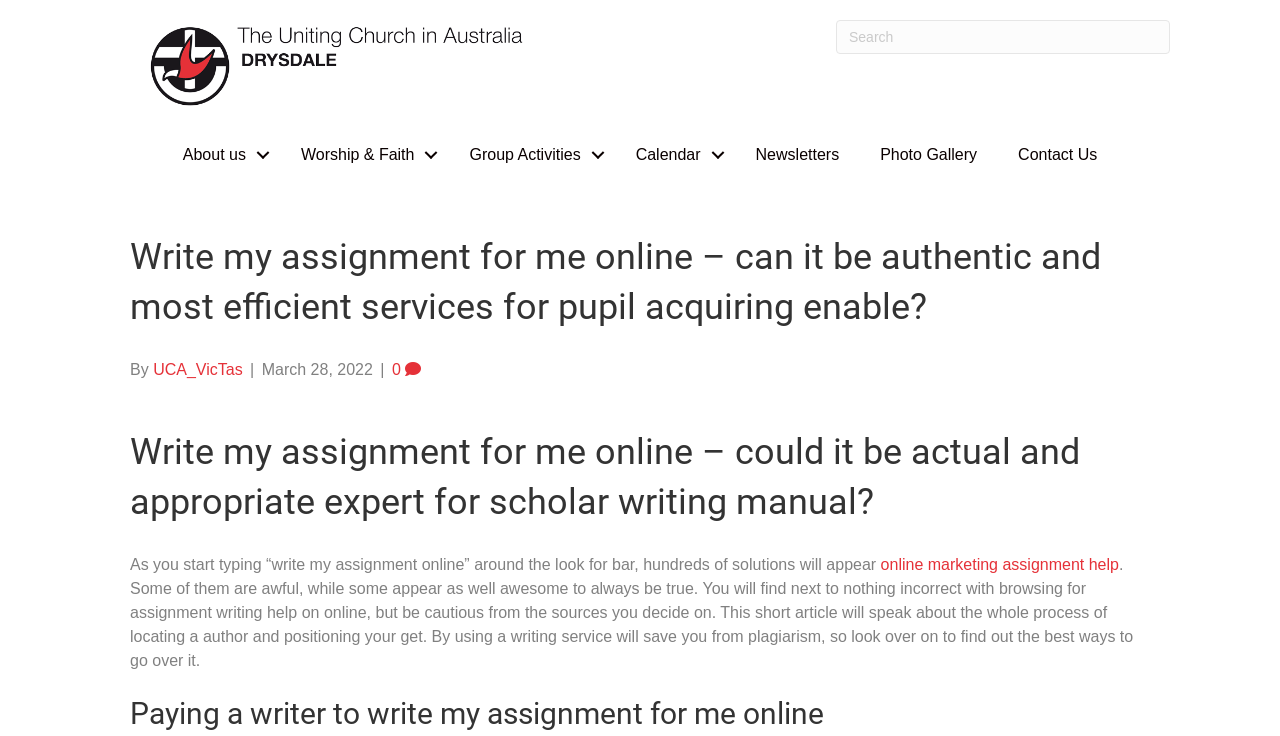What is the purpose of the search box?
Answer the question with just one word or phrase using the image.

To search the website